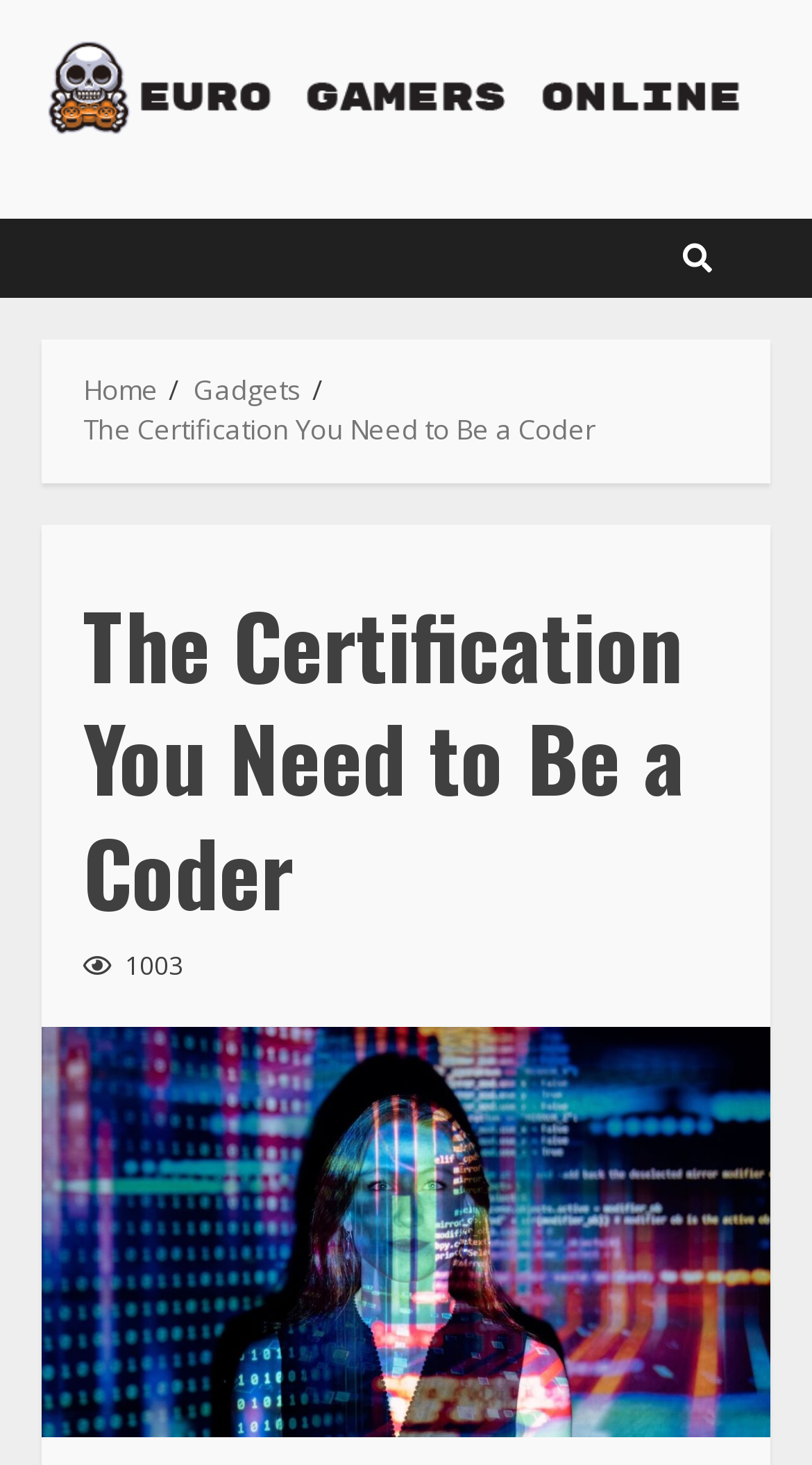Identify and provide the bounding box for the element described by: "alt="EuroGamersOnline"".

[0.051, 0.042, 0.949, 0.073]